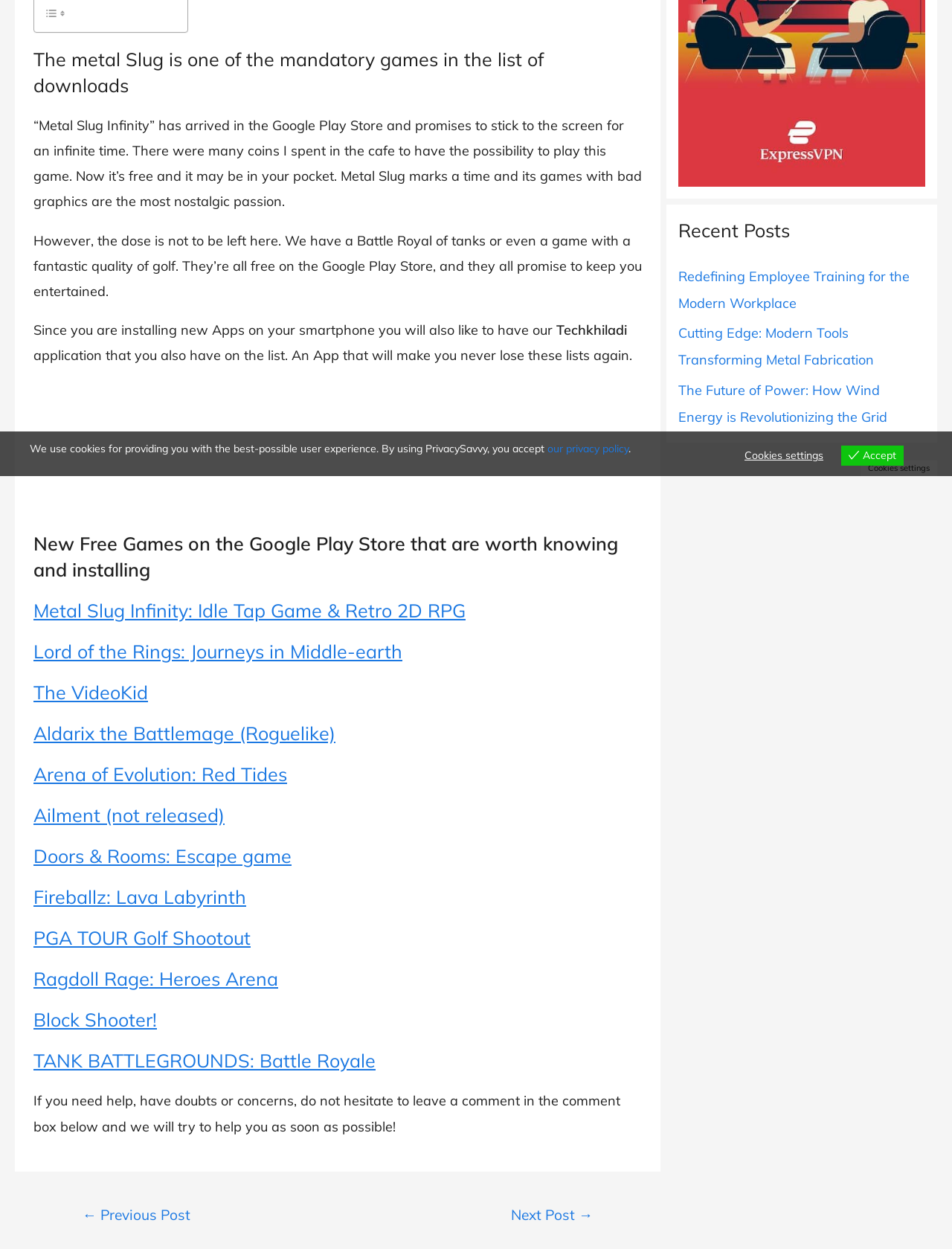From the screenshot, find the bounding box of the UI element matching this description: "Aldarix the Battlemage (Roguelike)". Supply the bounding box coordinates in the form [left, top, right, bottom], each a float between 0 and 1.

[0.035, 0.578, 0.352, 0.596]